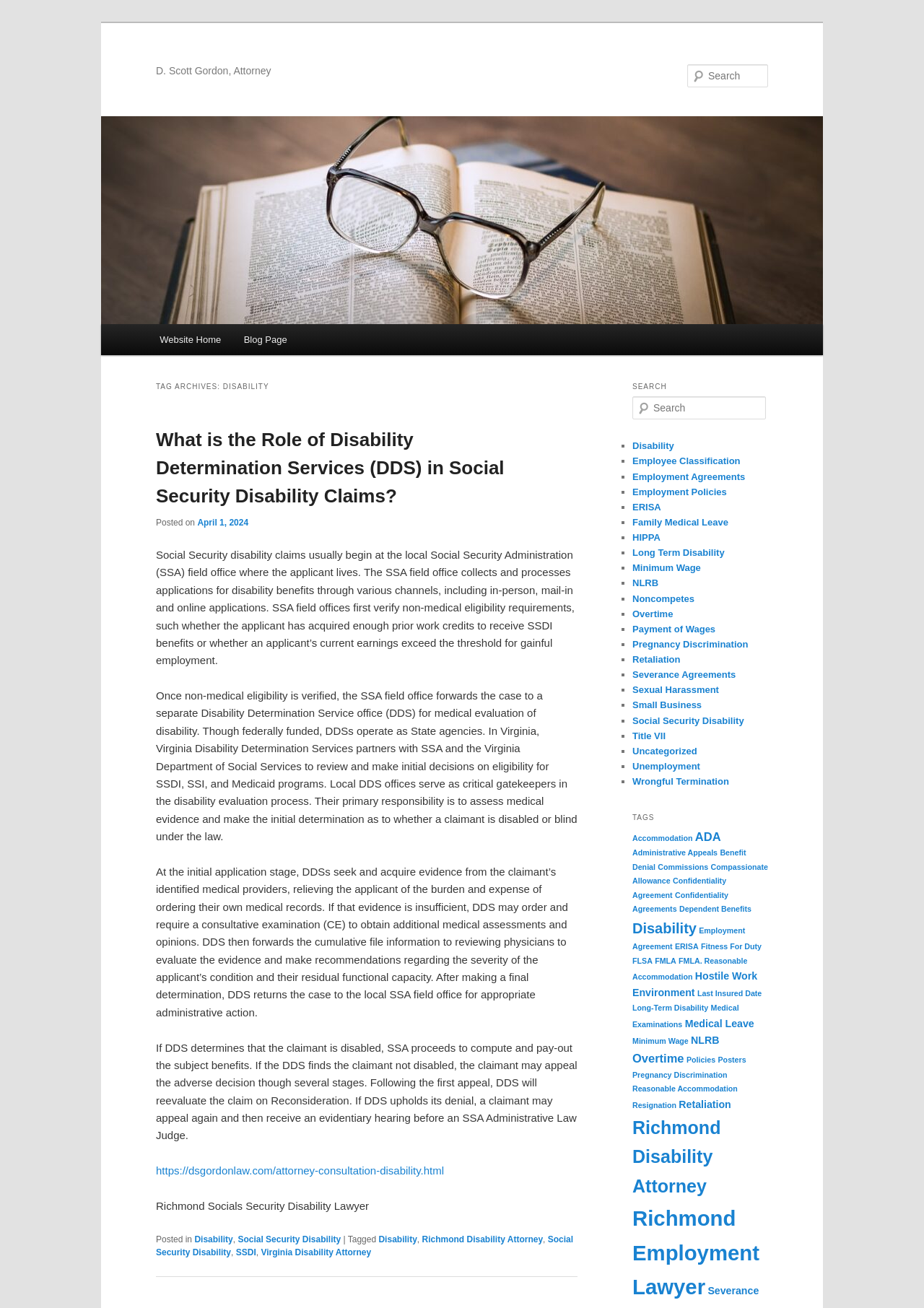Pinpoint the bounding box coordinates of the area that must be clicked to complete this instruction: "Read the article about Disability Determination Services".

[0.169, 0.317, 0.625, 0.394]